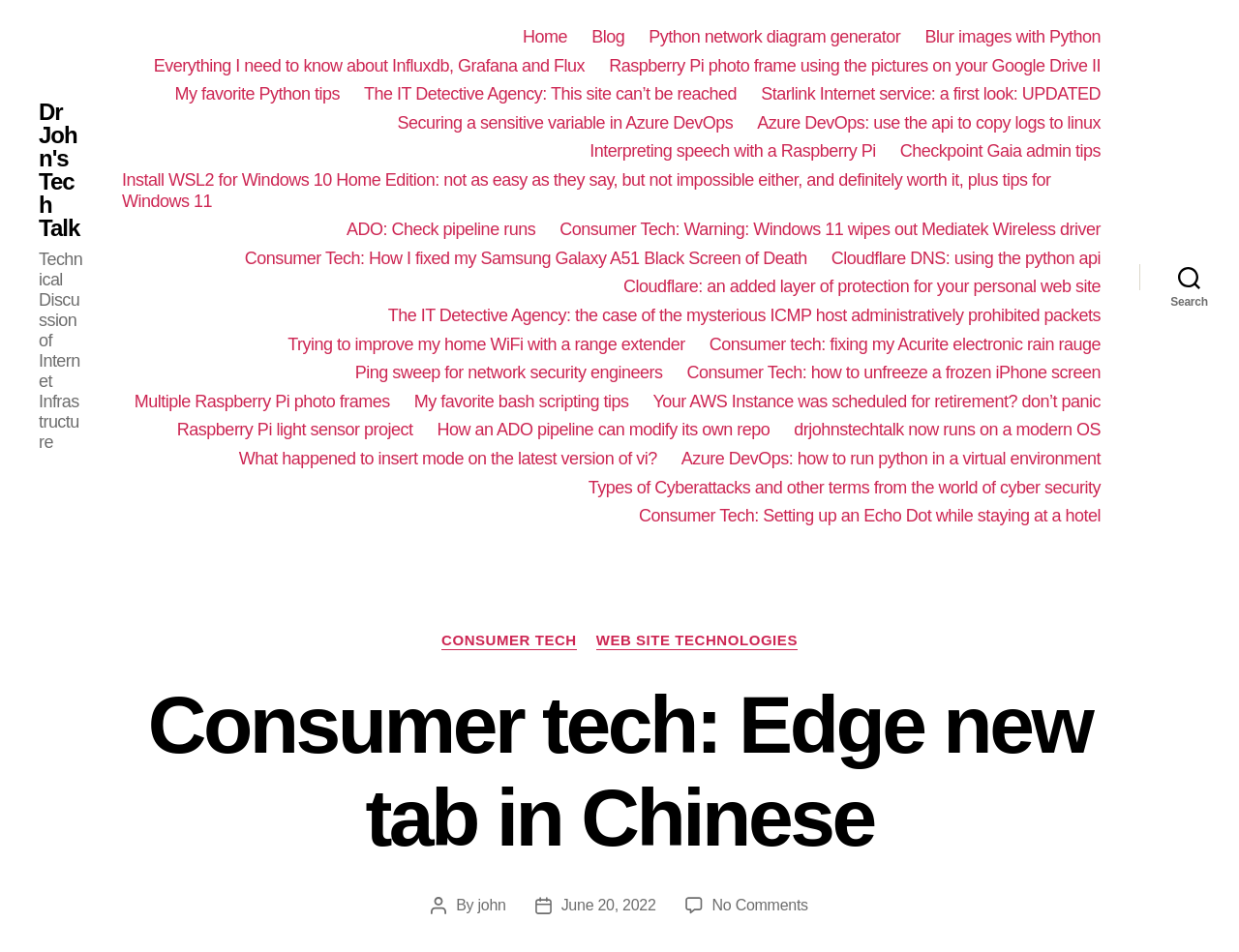Identify the bounding box coordinates for the UI element described as: "Consumer Tech". The coordinates should be provided as four floats between 0 and 1: [left, top, right, bottom].

[0.356, 0.663, 0.465, 0.683]